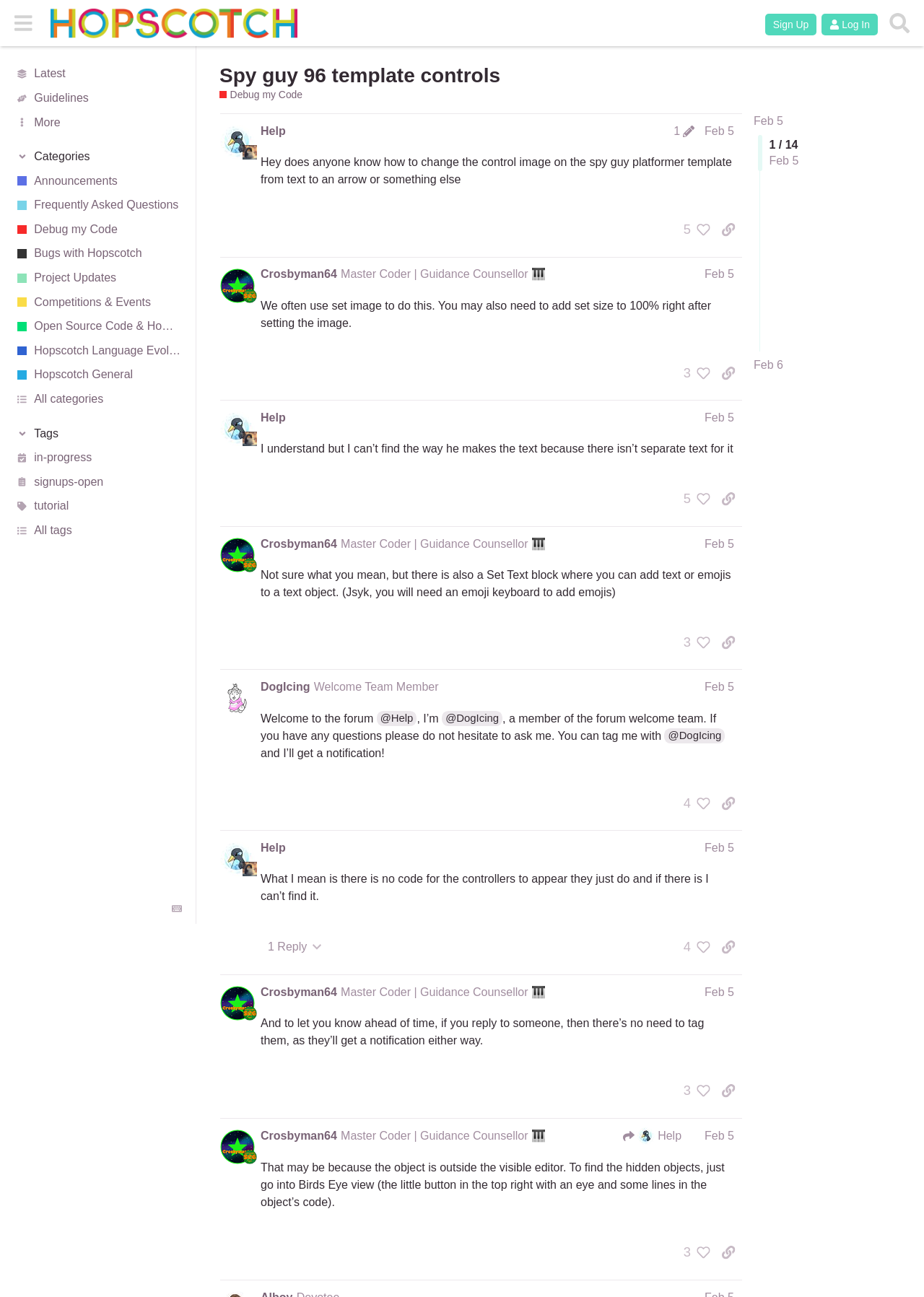Please examine the image and answer the question with a detailed explanation:
How many people liked the first post?

The answer can be found by looking at the button '5 people liked this post. Click to view' located below the first post, which indicates that 5 people liked the post.